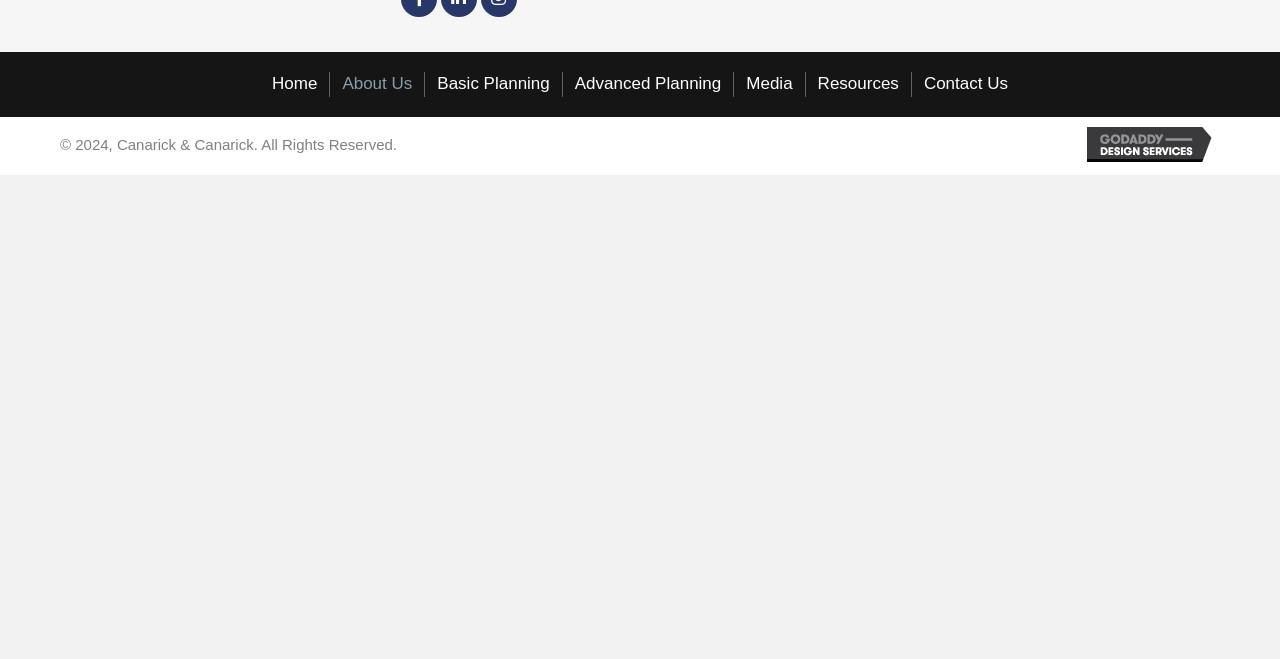What is the address of the Red Bank office?
From the image, respond using a single word or phrase.

11 Wharf Avenue, Suite C3